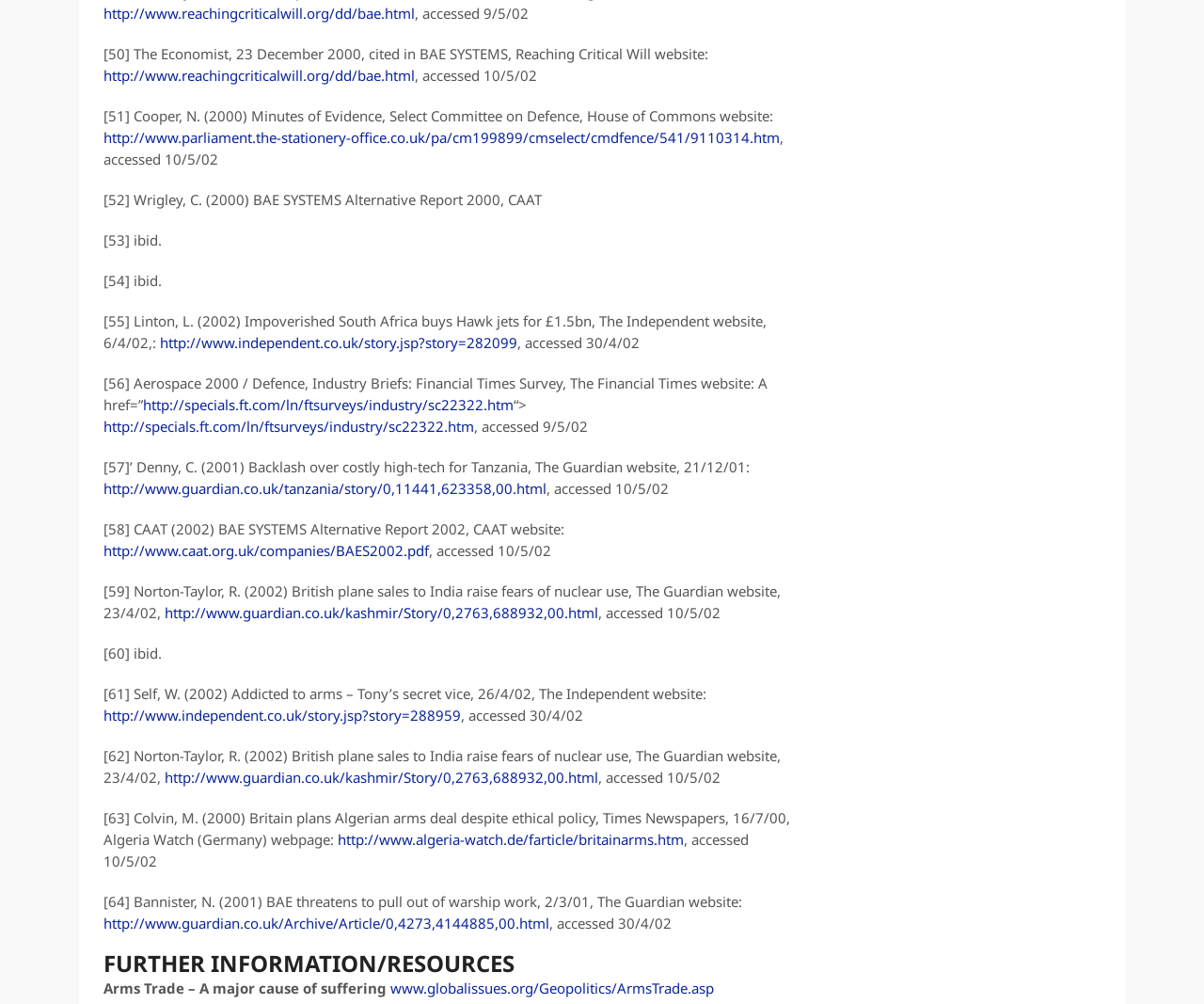Respond with a single word or phrase to the following question: What is the topic of the webpage?

Arms trade